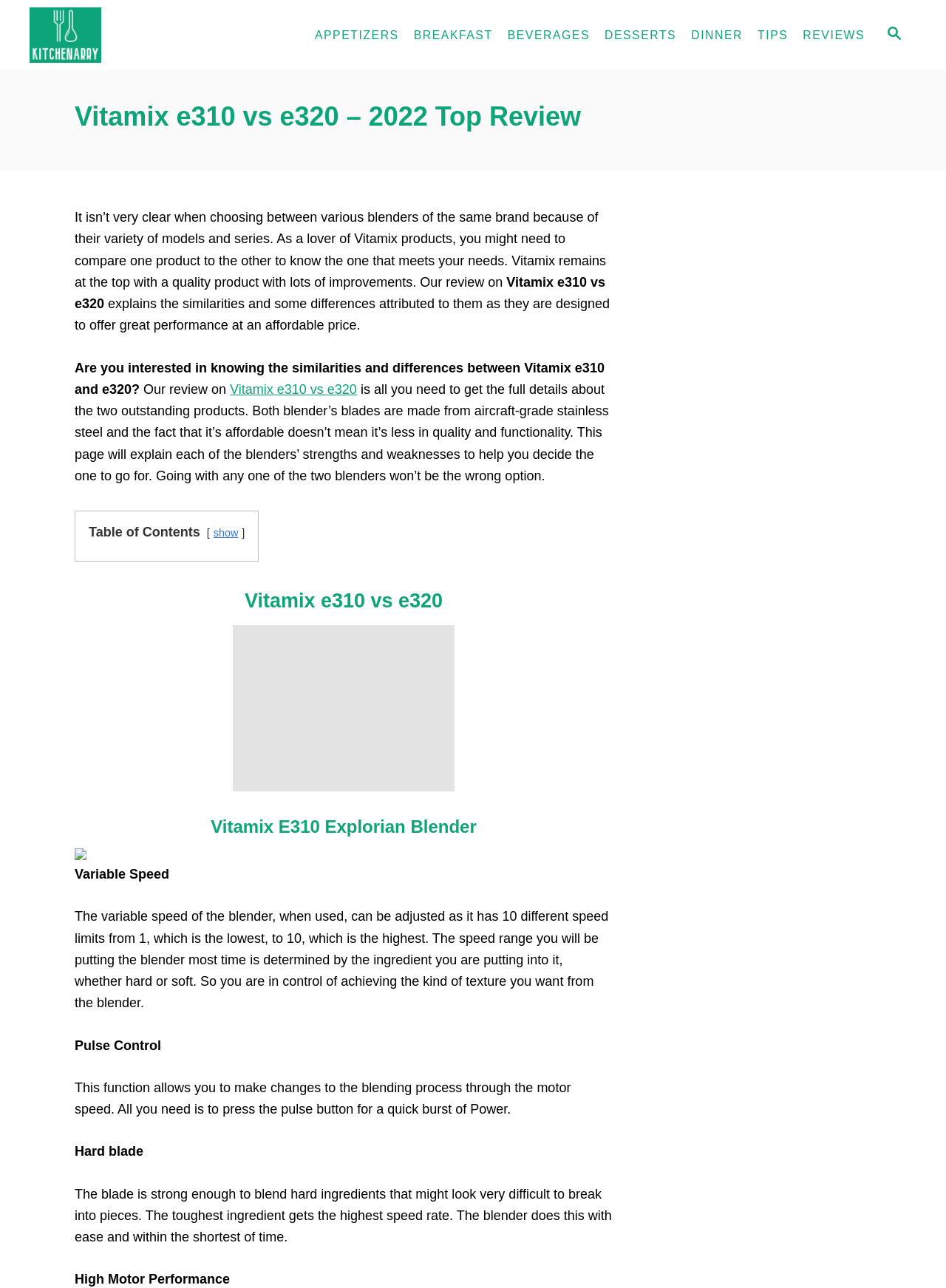Could you find the bounding box coordinates of the clickable area to complete this instruction: "Read Vitamix e310 vs e320 review"?

[0.243, 0.296, 0.377, 0.308]